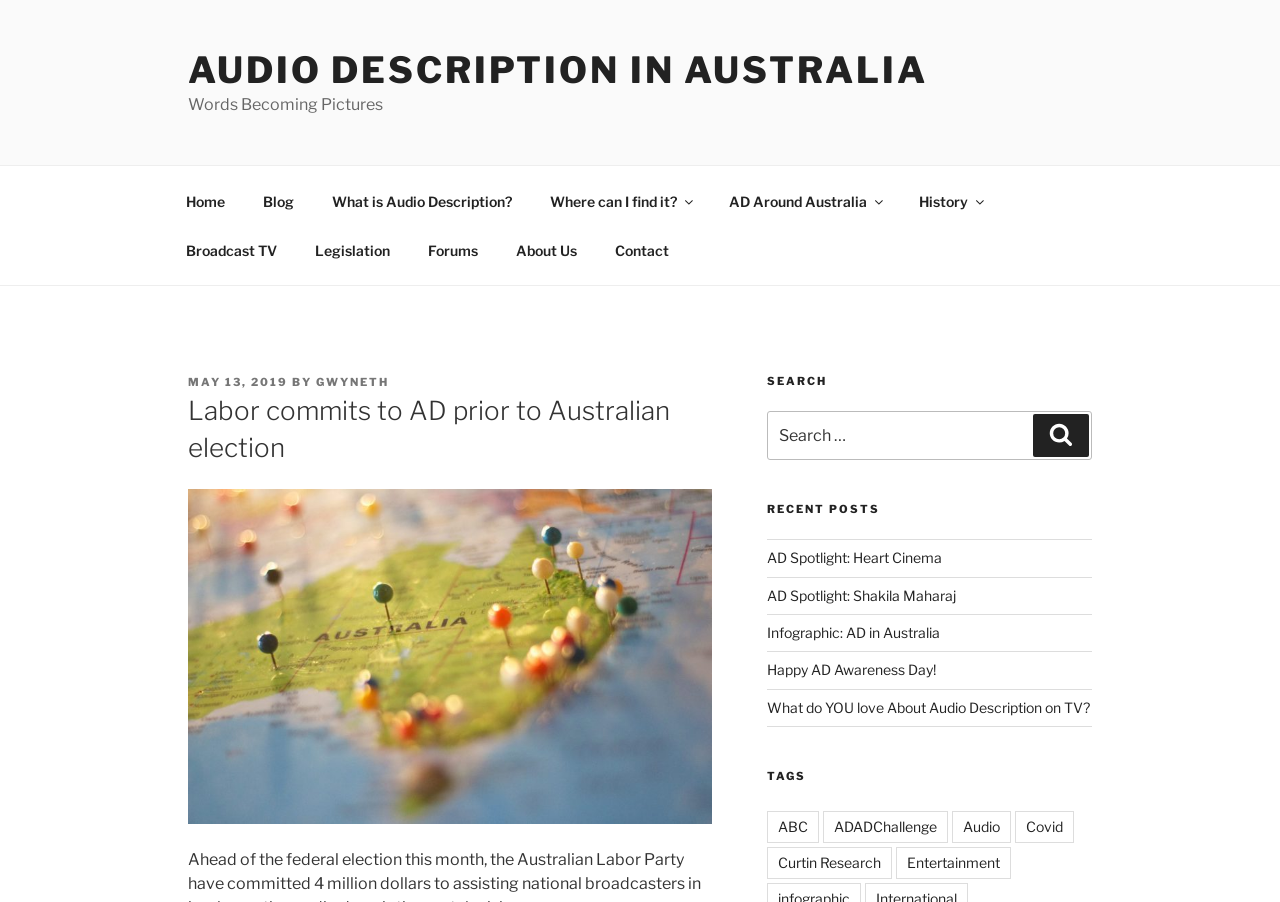Illustrate the webpage with a detailed description.

The webpage is about Audio Description in Australia, with a focus on the Labor party's commitment to Audio Description prior to the Australian election. 

At the top of the page, there is a link to "AUDIO DESCRIPTION IN AUSTRALIA" and a static text "Words Becoming Pictures". Below this, there is a top menu navigation bar with 11 links, including "Home", "Blog", "What is Audio Description?", and others. 

On the left side of the page, there is a header section with a posted date "MAY 13, 2019" and an author "GWYNETH". Below this, there is a main heading "Labor commits to AD prior to Australian election" and a figure containing an image of a map of Australia with pins placed in various locations. The image is described as a close-up photograph of Australia on a map, with place names and state boundaries visible.

On the right side of the page, there are three sections. The first section is a search bar with a heading "SEARCH" and a search box with a button. The second section is a list of recent posts with five links, including "AD Spotlight: Heart Cinema" and "Happy AD Awareness Day!". The third section is a list of tags with seven links, including "ABC", "ADADChallenge", and "Audio".